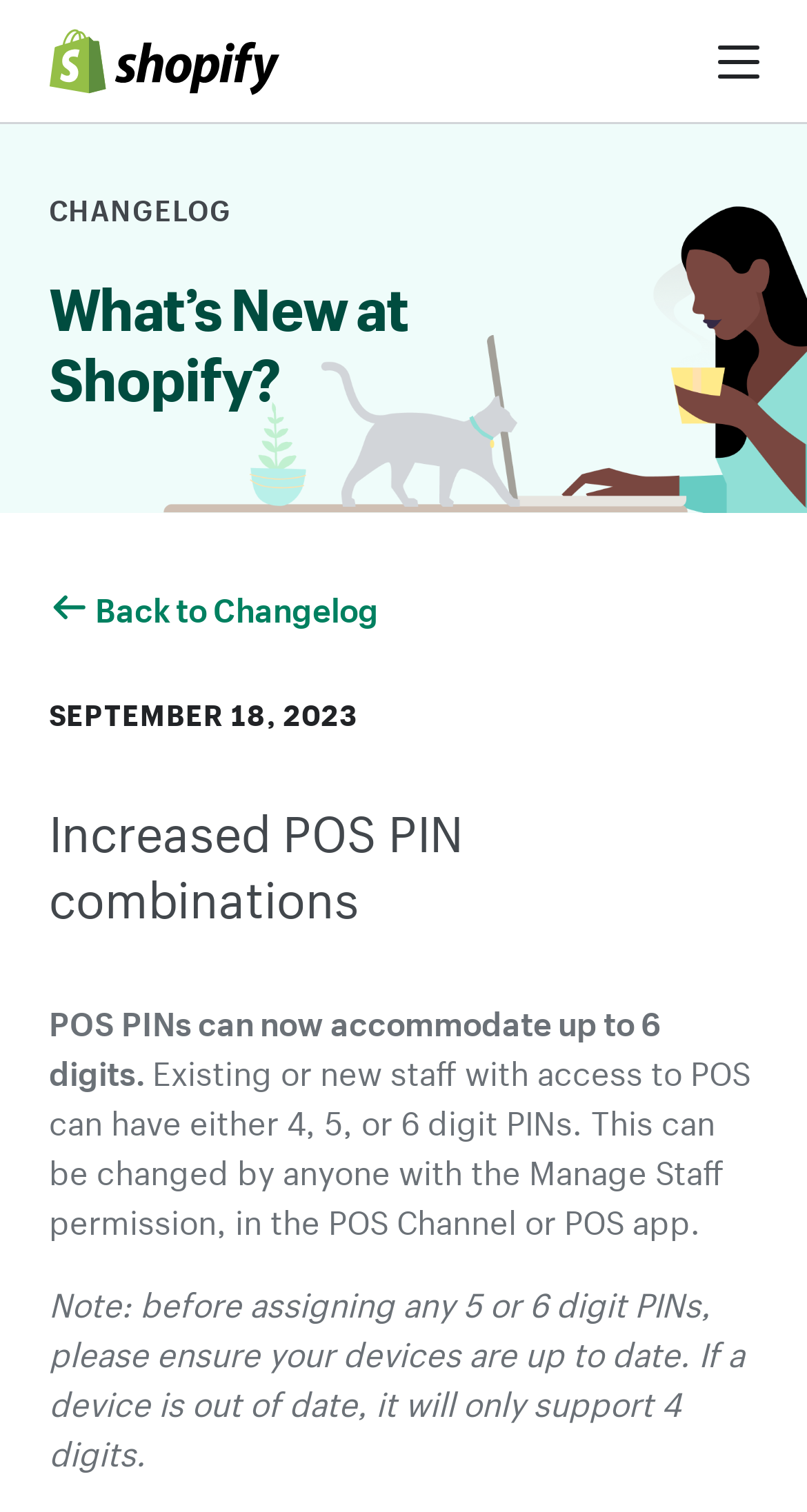Please locate and retrieve the main header text of the webpage.

What’s New at Shopify?